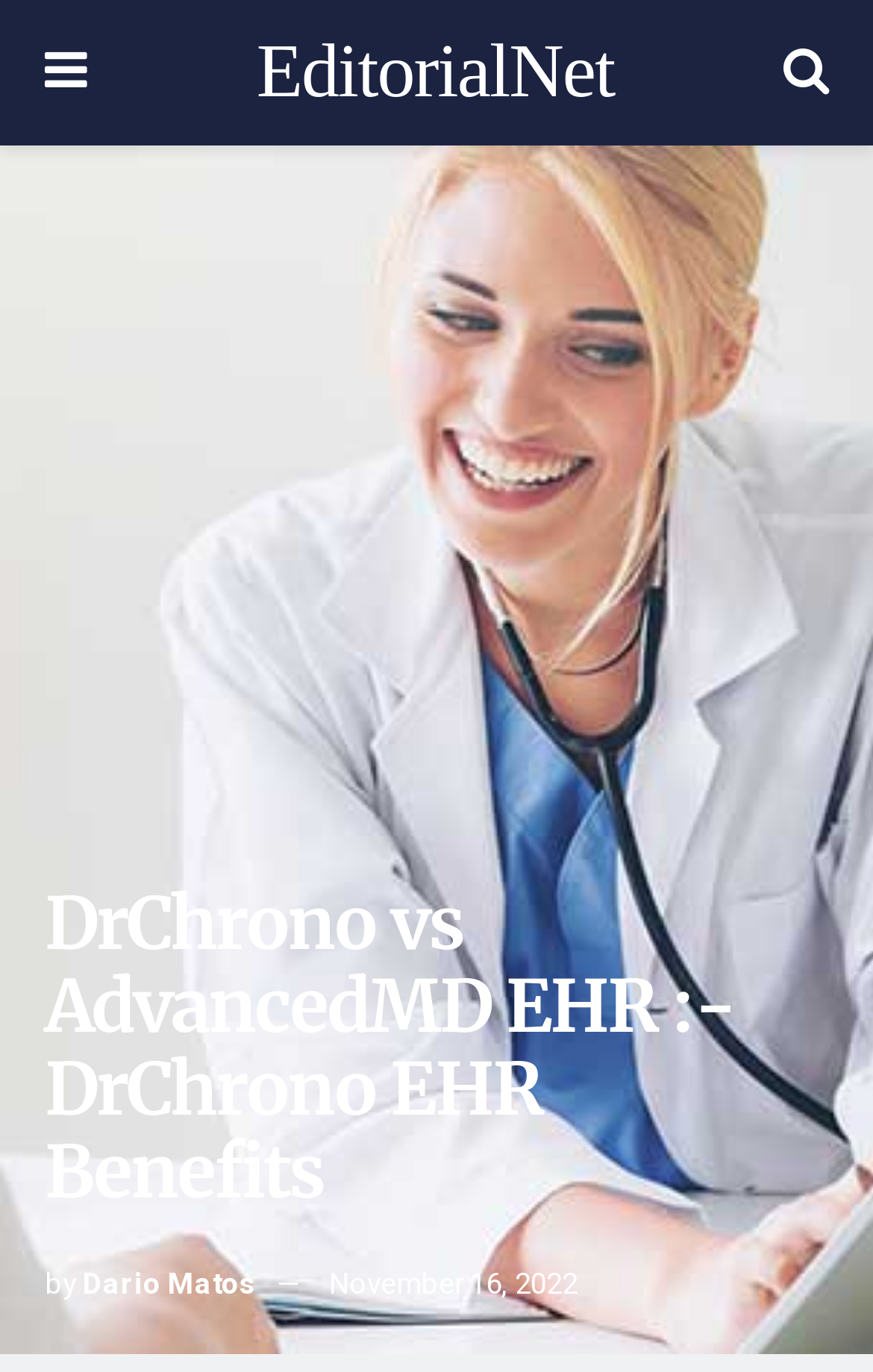Please determine the bounding box coordinates for the element with the description: "EditorialNet".

[0.294, 0.025, 0.704, 0.081]